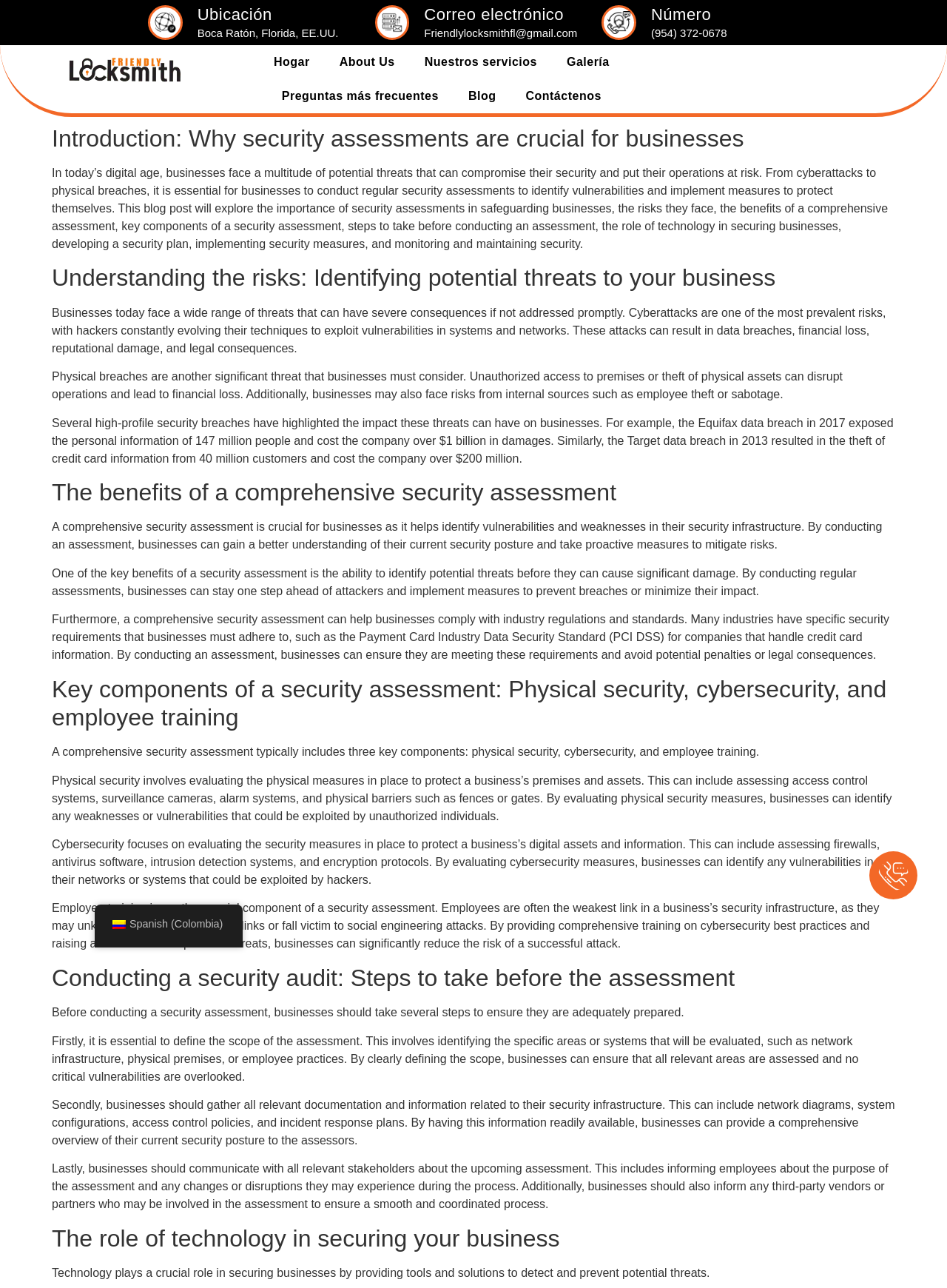Provide the bounding box coordinates for the specified HTML element described in this description: "Preguntas más frecuentes". The coordinates should be four float numbers ranging from 0 to 1, in the format [left, top, right, bottom].

[0.282, 0.061, 0.479, 0.088]